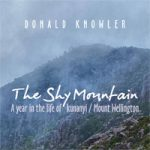Detail every aspect of the image in your description.

This image features the book cover of "The Shy Mountain" by Donald Knowler. The cover presents a serene and atmospheric depiction of a mountain landscape, enveloped in mist, capturing the essence of nature's quiet beauty. The title, "The Shy Mountain," is prominently displayed, suggesting a narrative that explores a year in the life of Kunanyi/Mount Wellington, a significant site known for its lush scenery and ecological richness. The author's name, Donald Knowler, is elegantly placed at the top, indicating his authorship of this reflective work that likely intertwines natural observations with personal insights. The overall design evokes a sense of tranquility and invites readers to delve into the stories and experiences tied to this iconic Tasmanian landmark.